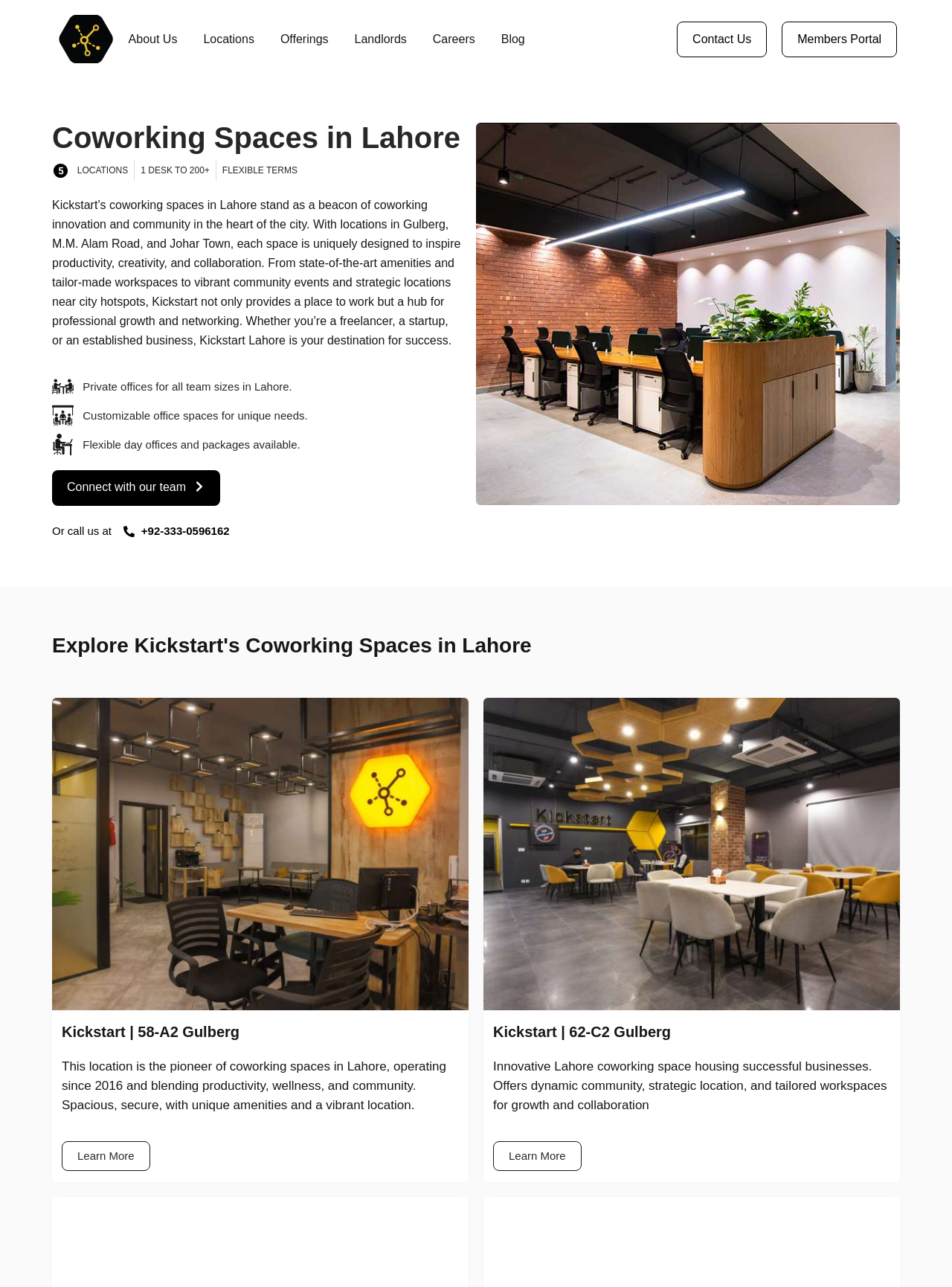How many locations are mentioned in Lahore?
Using the visual information, answer the question in a single word or phrase.

3